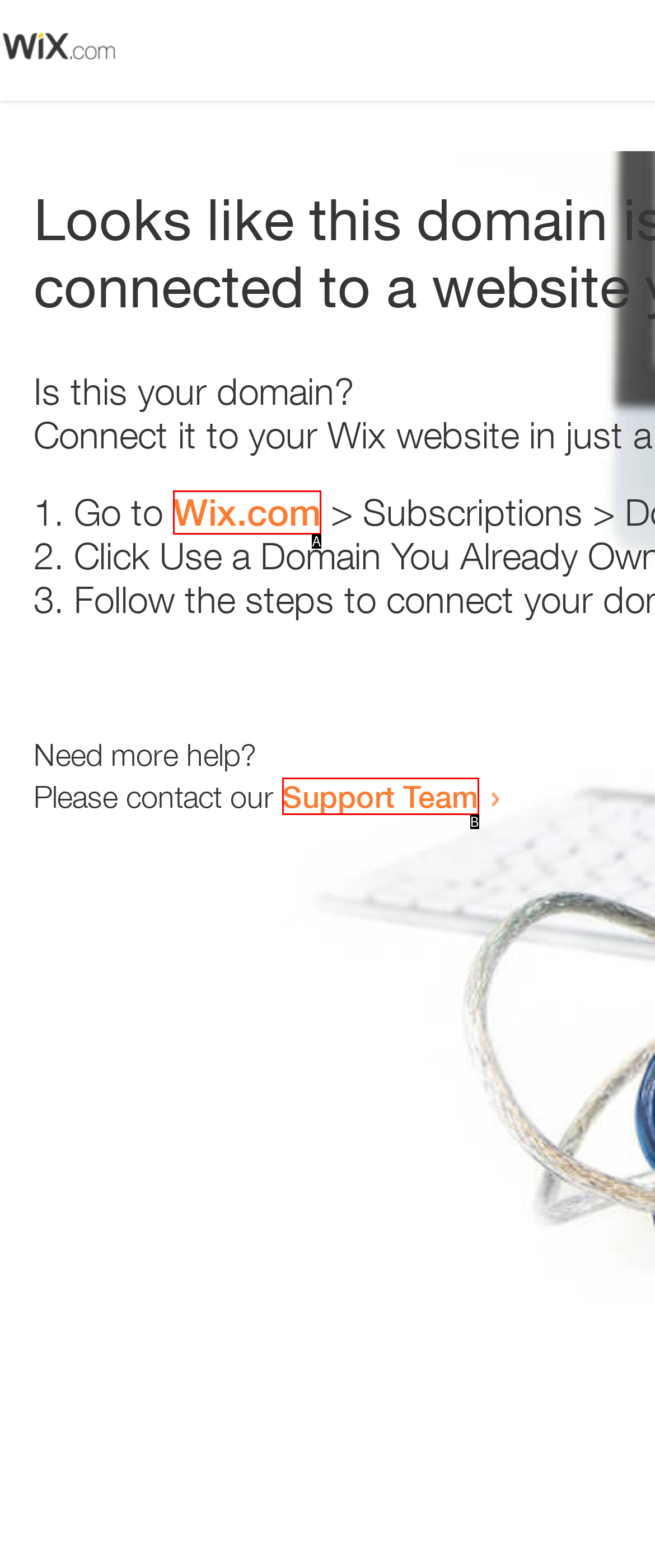Match the description to the correct option: Wix.com
Provide the letter of the matching option directly.

A